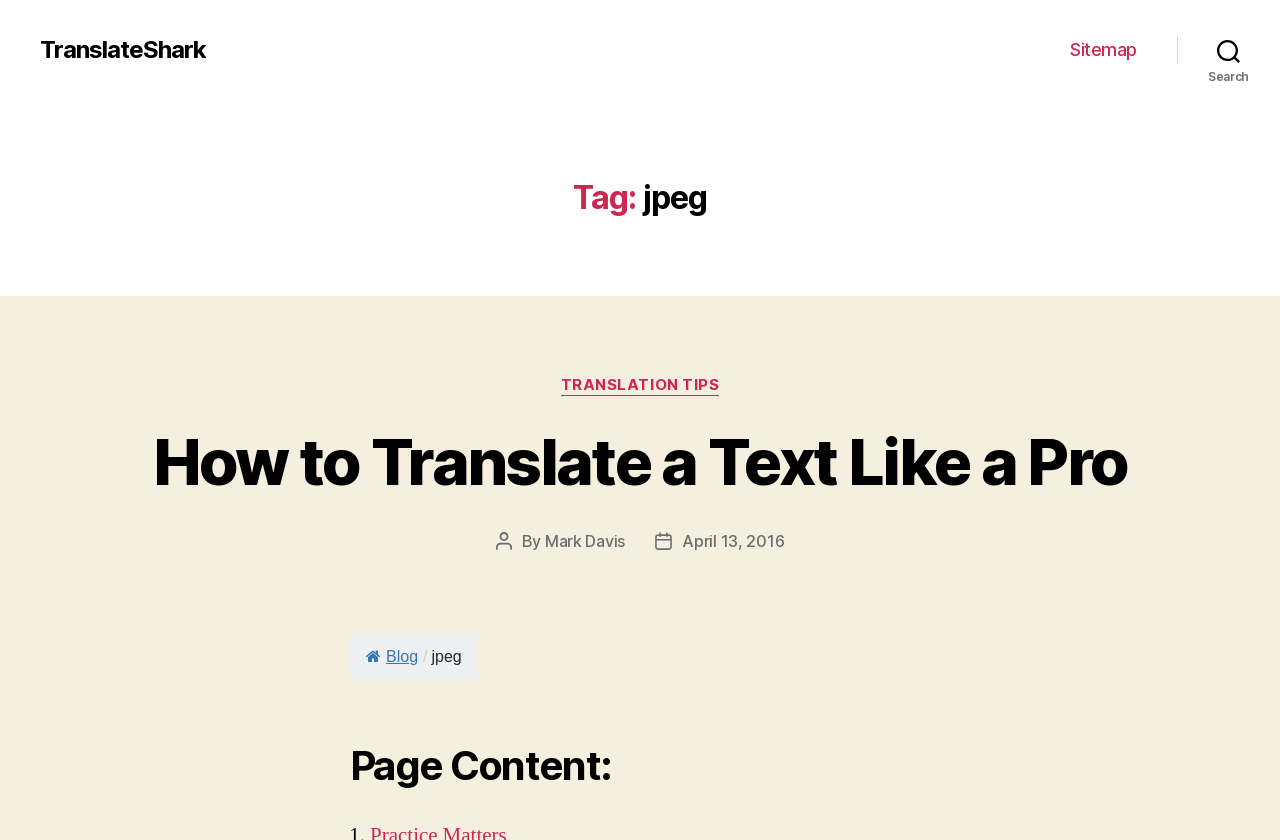Determine the bounding box coordinates for the UI element described. Format the coordinates as (top-left x, top-left y, bottom-right x, bottom-right y) and ensure all values are between 0 and 1. Element description: April 13, 2016

[0.533, 0.632, 0.613, 0.656]